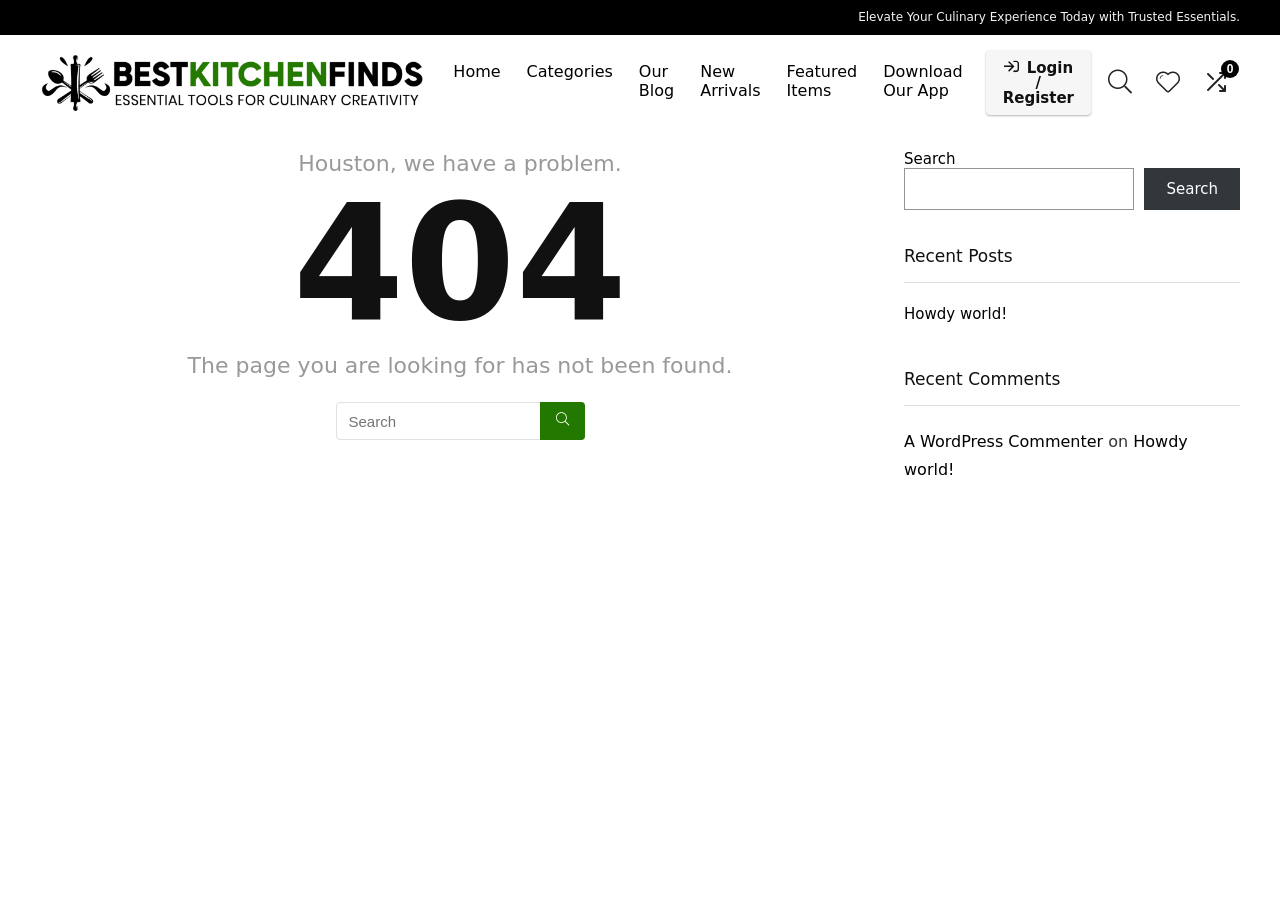What is the purpose of the page?
Please give a detailed answer to the question using the information shown in the image.

The purpose of the page is to display an error message when a user tries to access a page that does not exist, providing a friendly error message and some navigation options to help the user find what they are looking for.